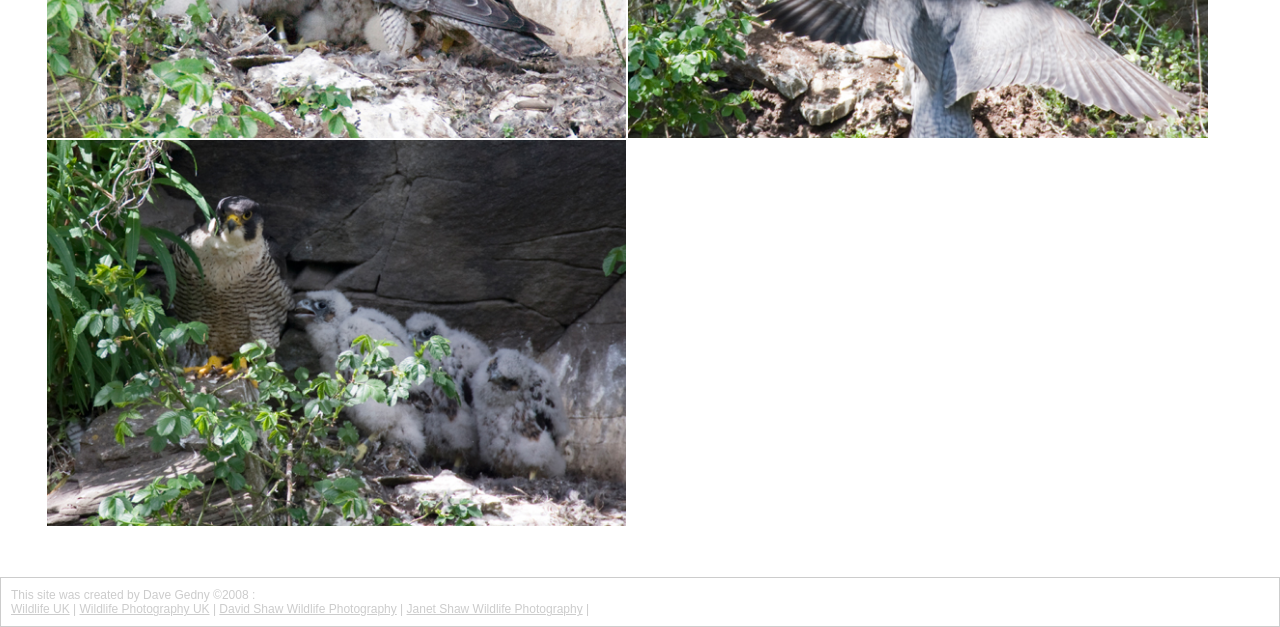Carefully examine the image and provide an in-depth answer to the question: Who is the creator of the website?

I found the creator's name at the bottom of the page, which states 'This site was created by Dave Gedny ©2008'. The creator's name is Dave Gedny.